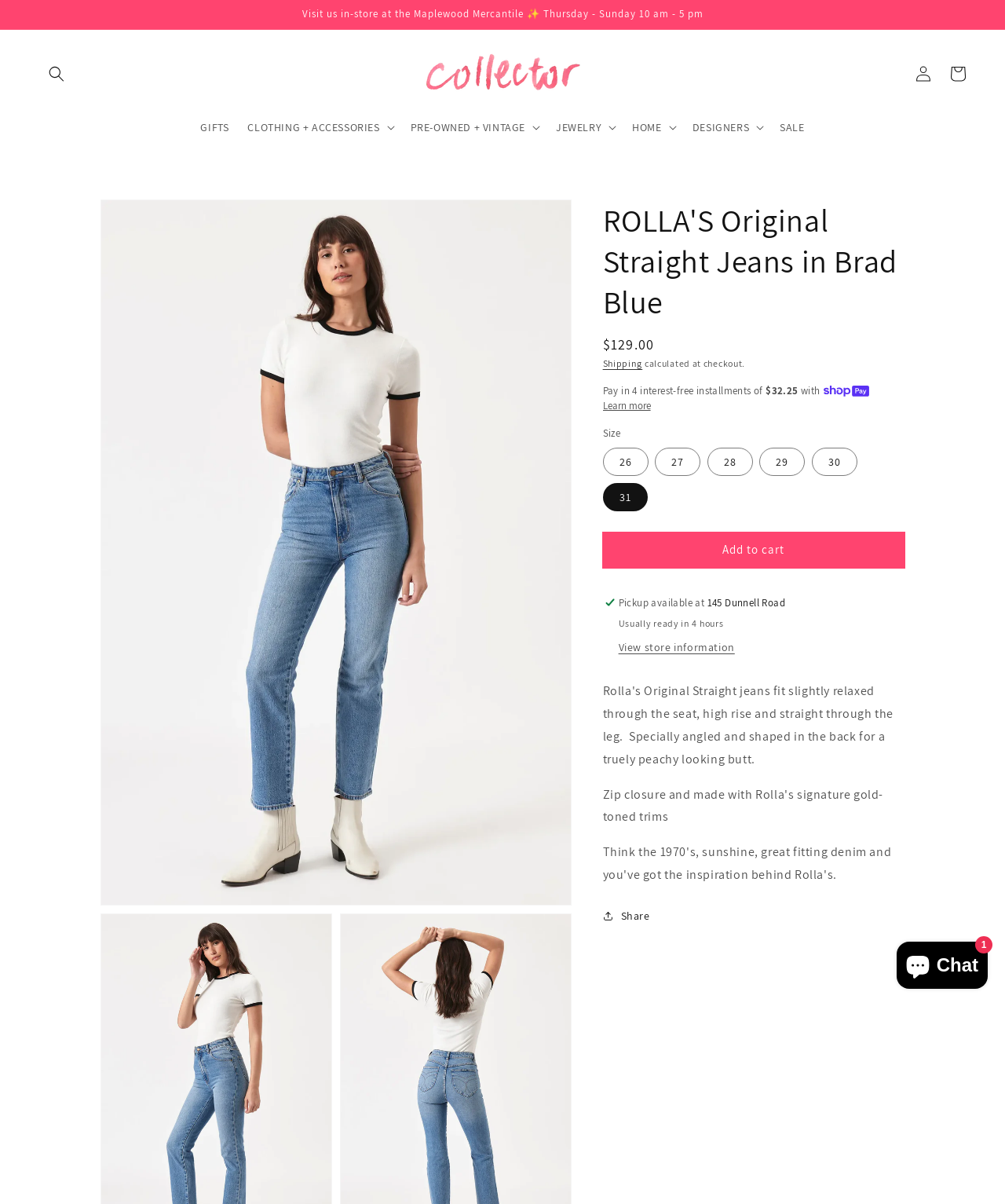Pinpoint the bounding box coordinates of the element that must be clicked to accomplish the following instruction: "View store information". The coordinates should be in the format of four float numbers between 0 and 1, i.e., [left, top, right, bottom].

[0.615, 0.532, 0.731, 0.545]